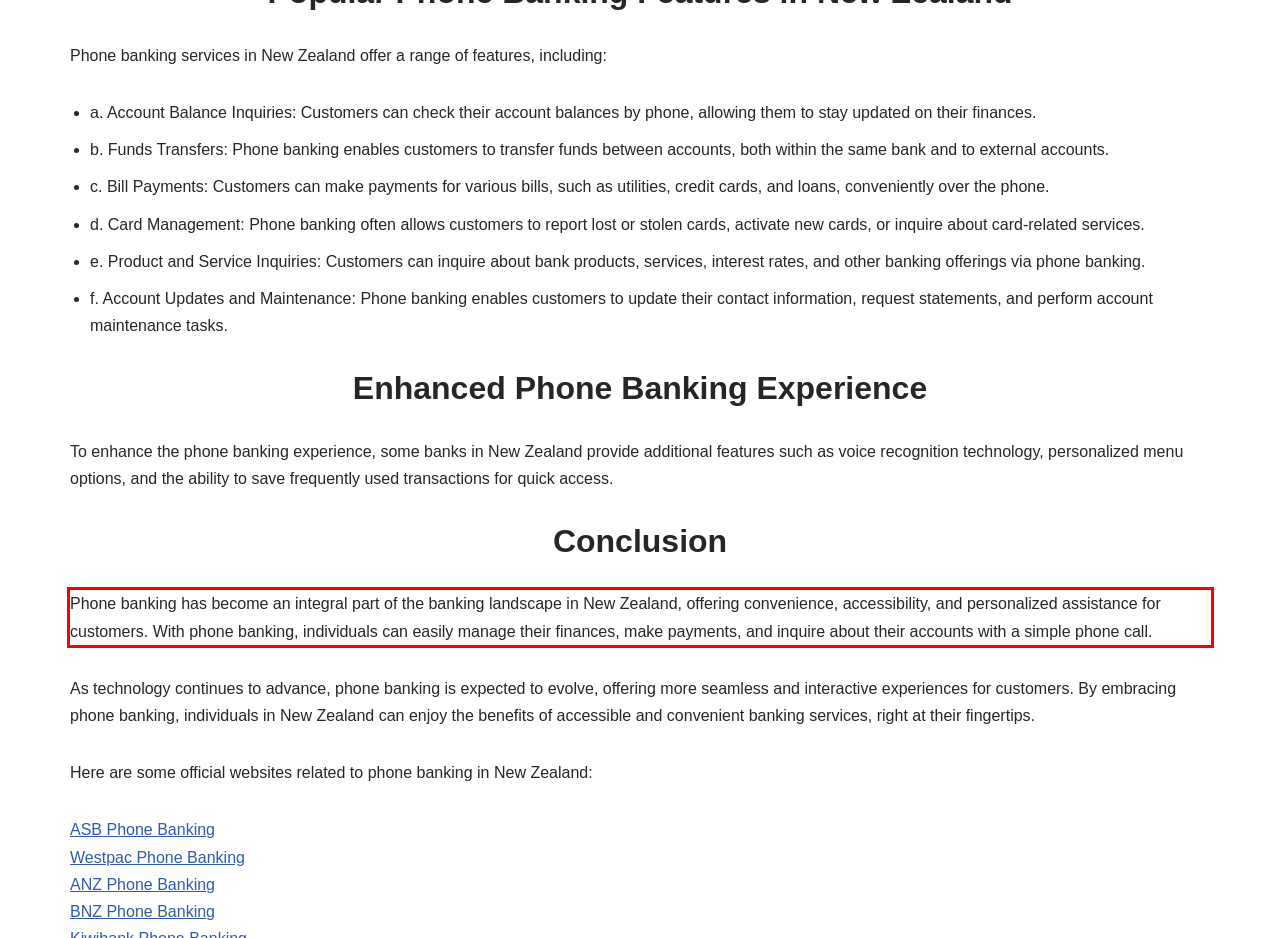Please analyze the provided webpage screenshot and perform OCR to extract the text content from the red rectangle bounding box.

Phone banking has become an integral part of the banking landscape in New Zealand, offering convenience, accessibility, and personalized assistance for customers. With phone banking, individuals can easily manage their finances, make payments, and inquire about their accounts with a simple phone call.